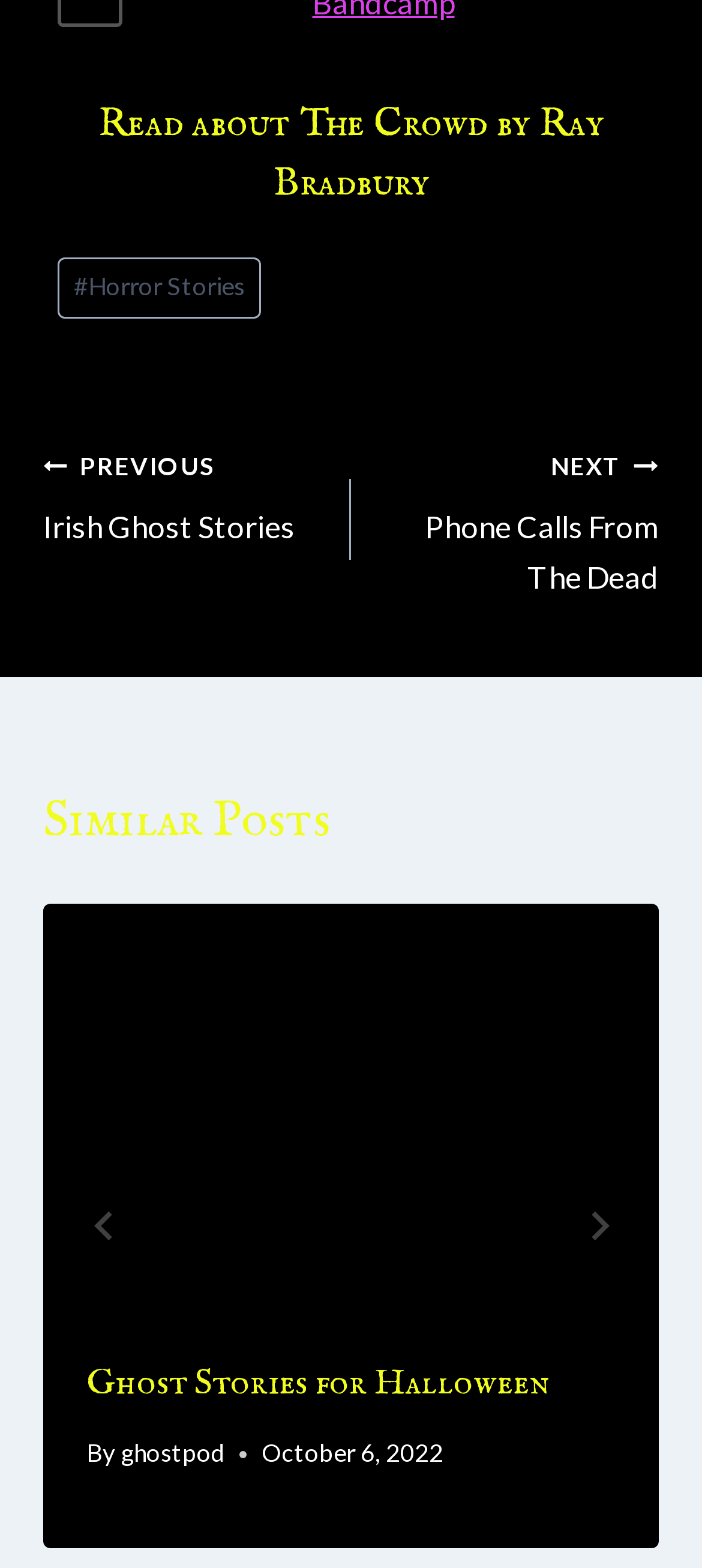Using the details from the image, please elaborate on the following question: What is the title of the current post?

The title of the current post can be found in the heading element with the text 'Read about The Crowd by Ray Bradbury' at the top of the page, which contains a link with the text 'The Crowd by Ray Bradbury'.